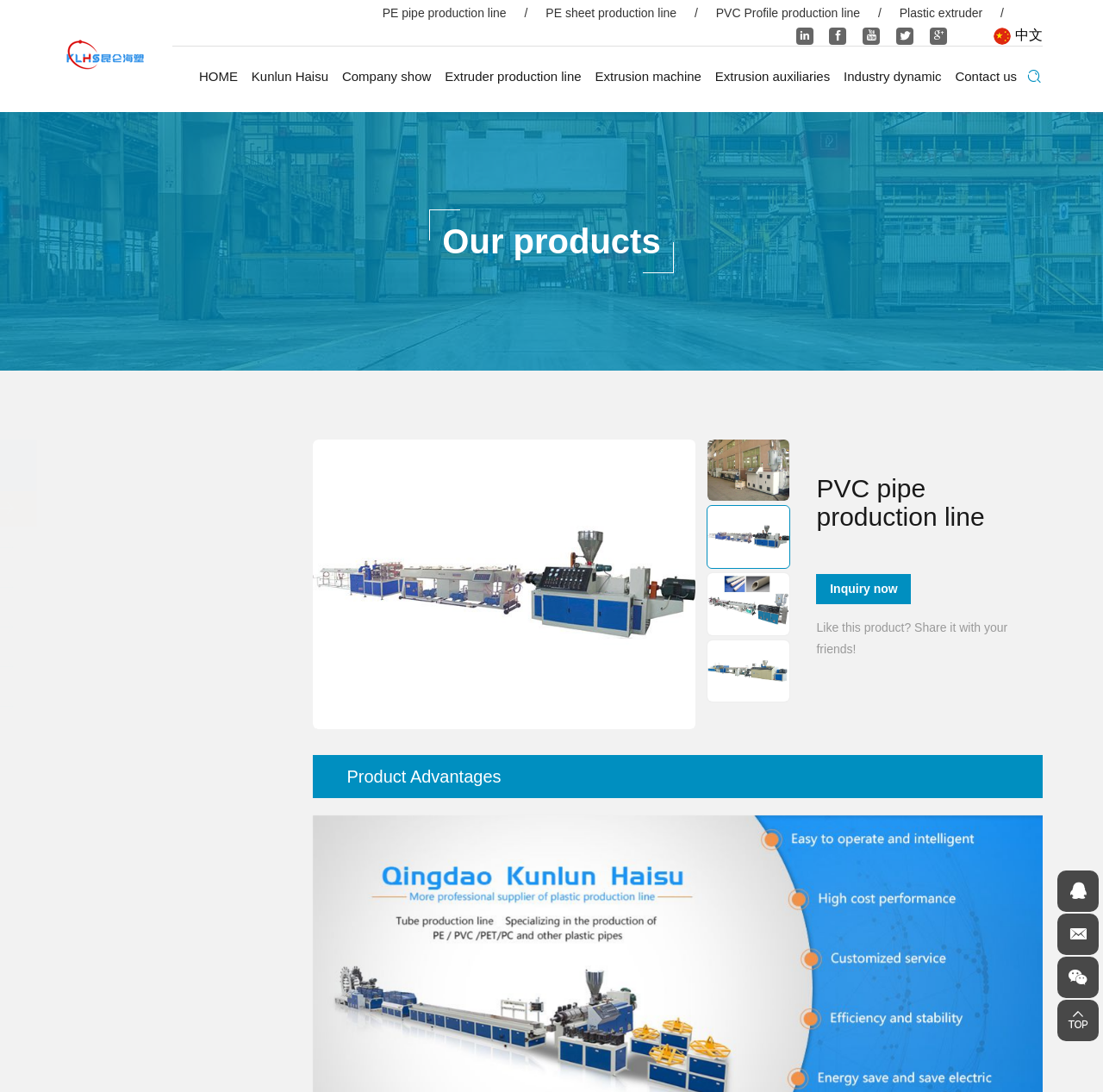What is the purpose of the button 'Inquiry now'?
Could you give a comprehensive explanation in response to this question?

I found this answer by looking at the button 'Inquiry now' on the webpage, which suggests that it is used to inquire about a product, likely a PVC pipe production line or a related product.